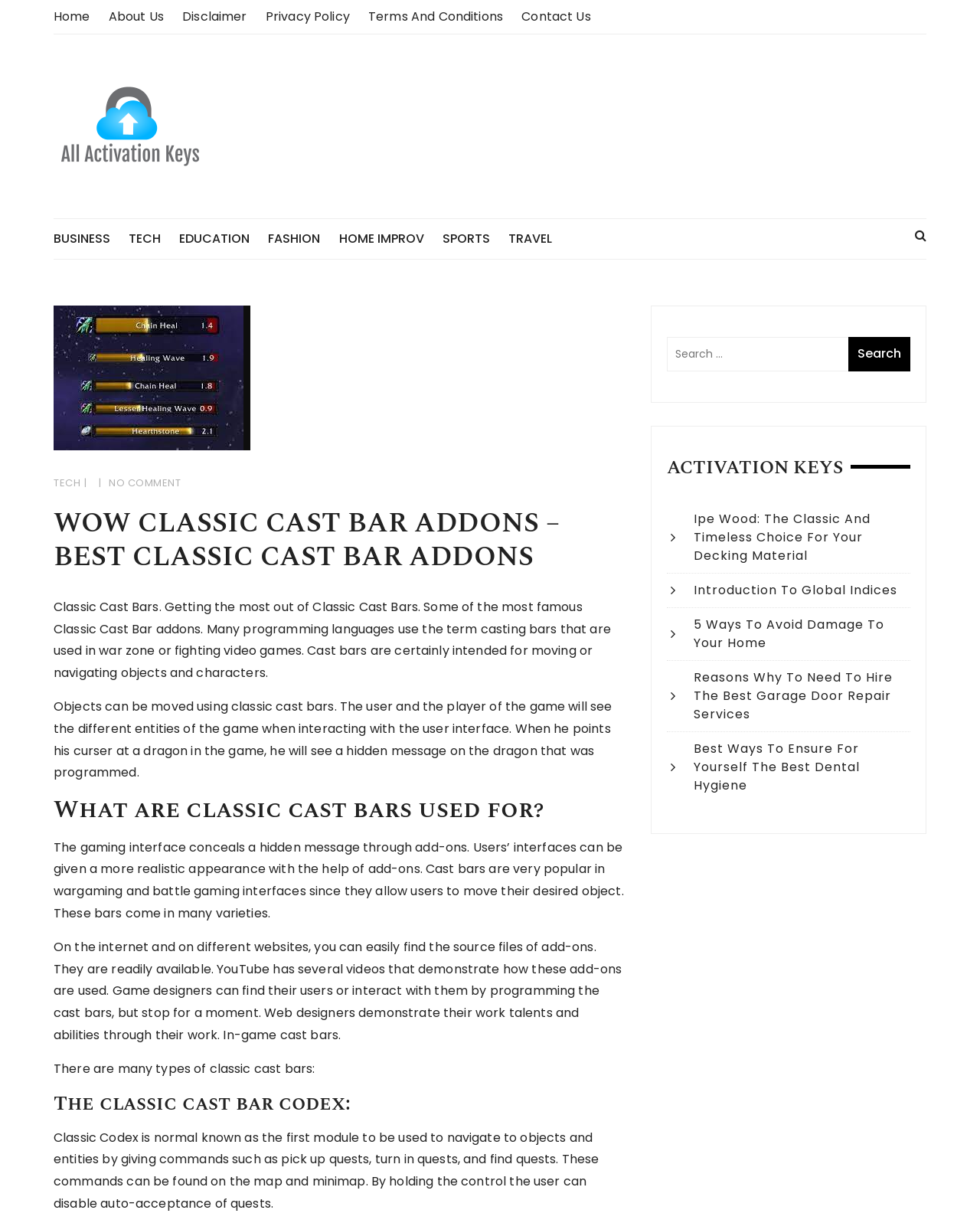Please indicate the bounding box coordinates for the clickable area to complete the following task: "Click on Home". The coordinates should be specified as four float numbers between 0 and 1, i.e., [left, top, right, bottom].

[0.055, 0.006, 0.092, 0.021]